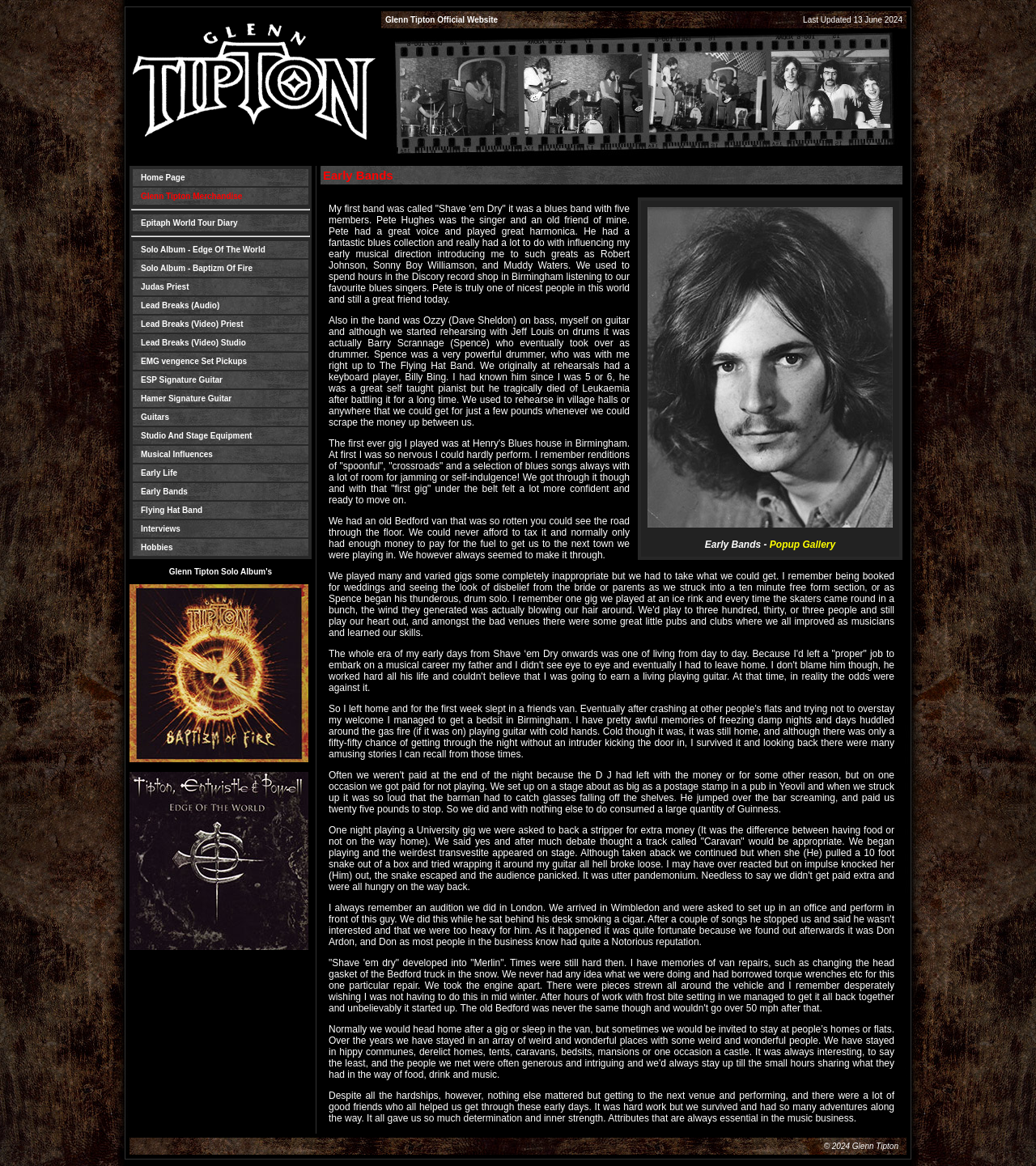Find and specify the bounding box coordinates that correspond to the clickable region for the instruction: "go to Glenn Tipton Merchandise".

[0.128, 0.161, 0.298, 0.176]